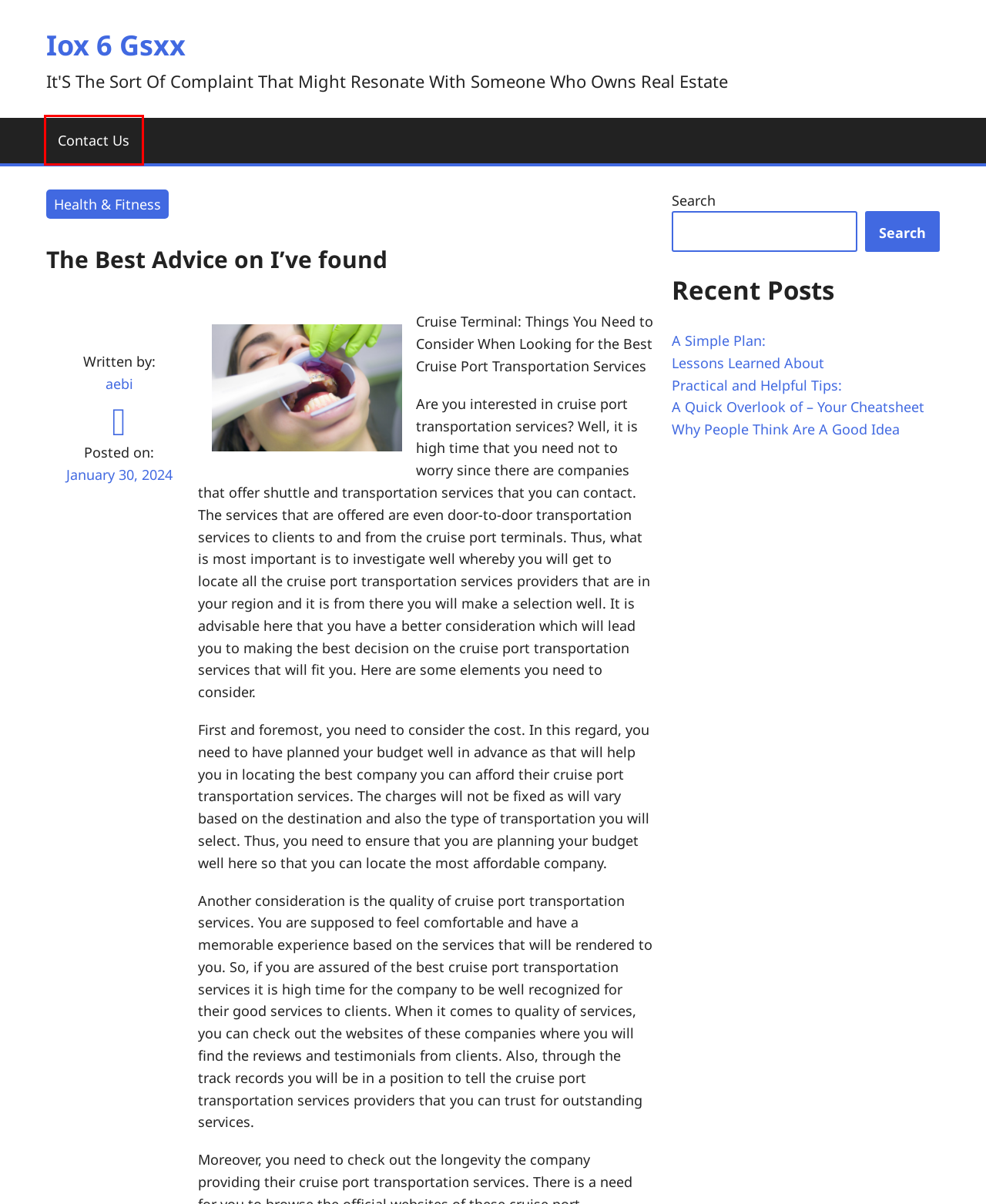A screenshot of a webpage is given, featuring a red bounding box around a UI element. Please choose the webpage description that best aligns with the new webpage after clicking the element in the bounding box. These are the descriptions:
A. Lessons Learned About – Iox 6 Gsxx
B. aebi – Iox 6 Gsxx
C. Practical and Helpful Tips: – Iox 6 Gsxx
D. A Simple Plan: – Iox 6 Gsxx
E. Contact Us – Iox 6 Gsxx
F. A Quick Overlook of  – Your Cheatsheet – Iox 6 Gsxx
G. Iox 6 Gsxx – It'S The Sort Of Complaint That Might Resonate With Someone Who Owns Real Estate
H. Health & Fitness – Iox 6 Gsxx

E